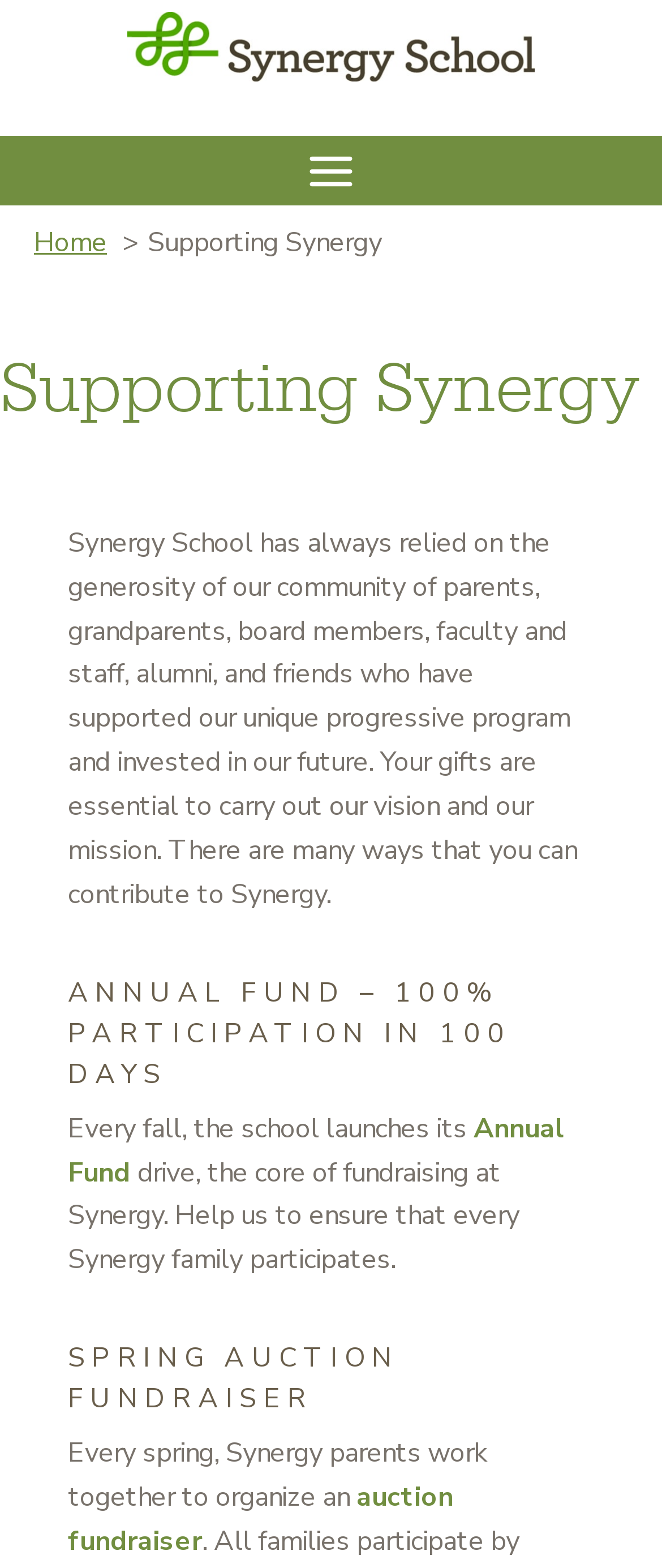Utilize the details in the image to give a detailed response to the question: What is the name of the school?

The name of the school can be found in the link element with the text 'Synergy School' at the top of the page, which is also an image with the same name.